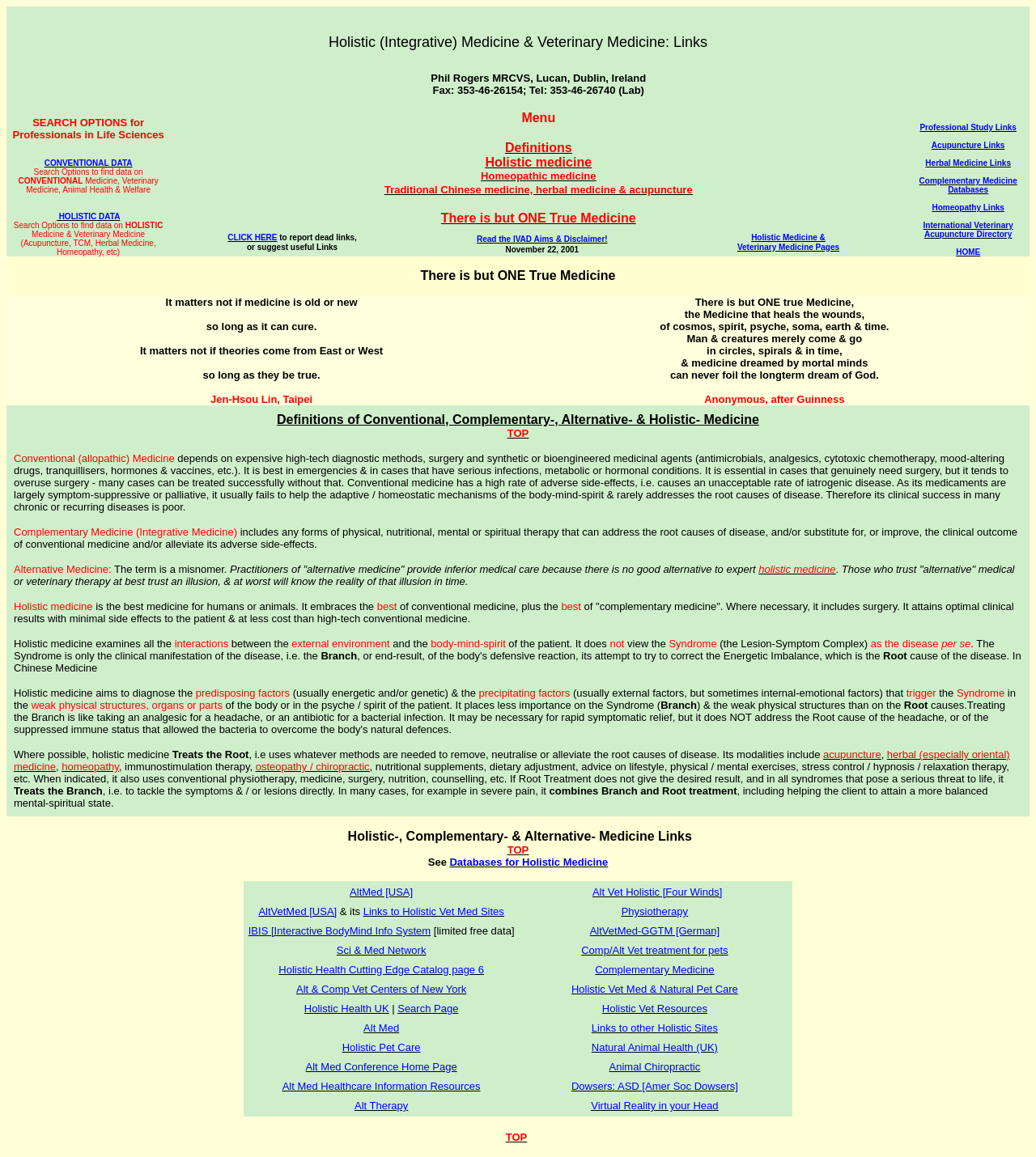Provide a brief response to the question below using a single word or phrase: 
What is the goal of treating the root cause of disease?

Optimal clinical results